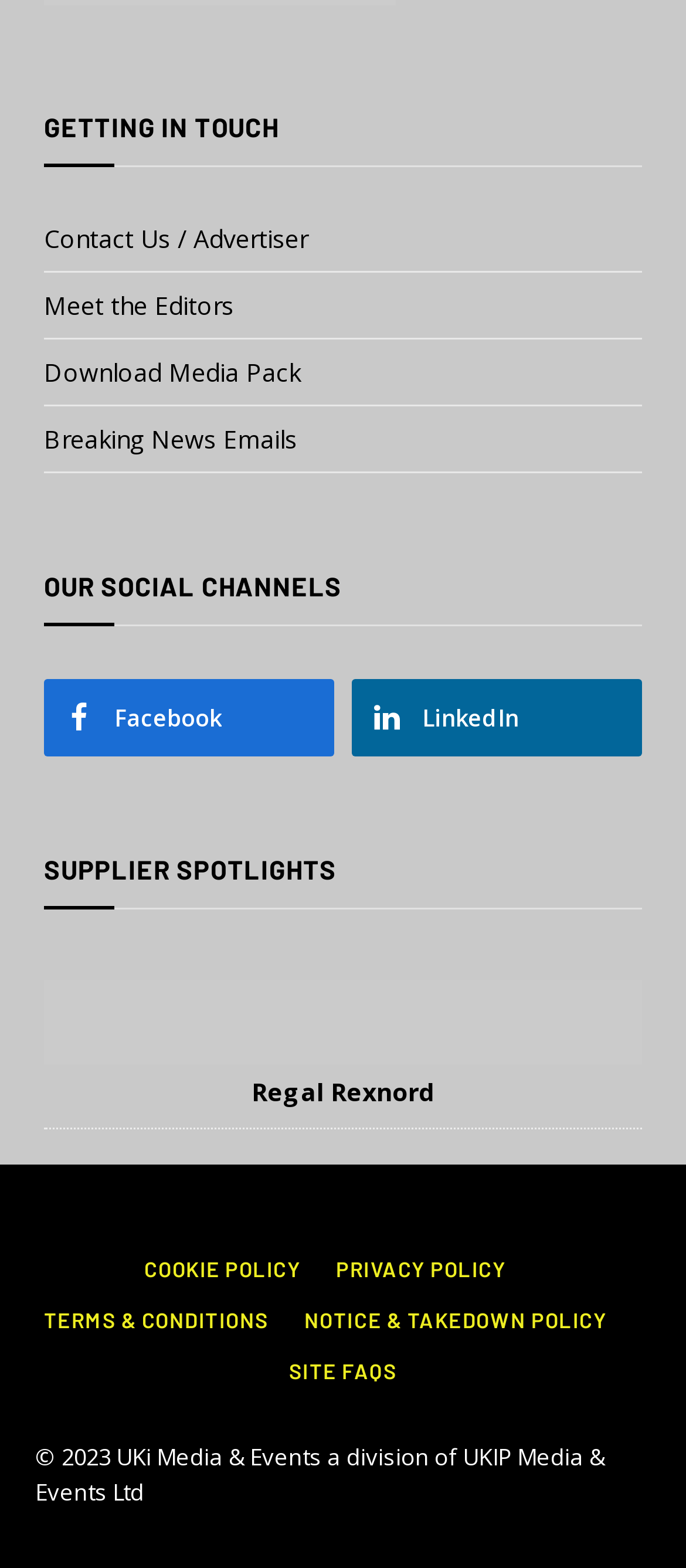Please specify the bounding box coordinates of the clickable region necessary for completing the following instruction: "Download media pack". The coordinates must consist of four float numbers between 0 and 1, i.e., [left, top, right, bottom].

[0.064, 0.226, 0.438, 0.248]